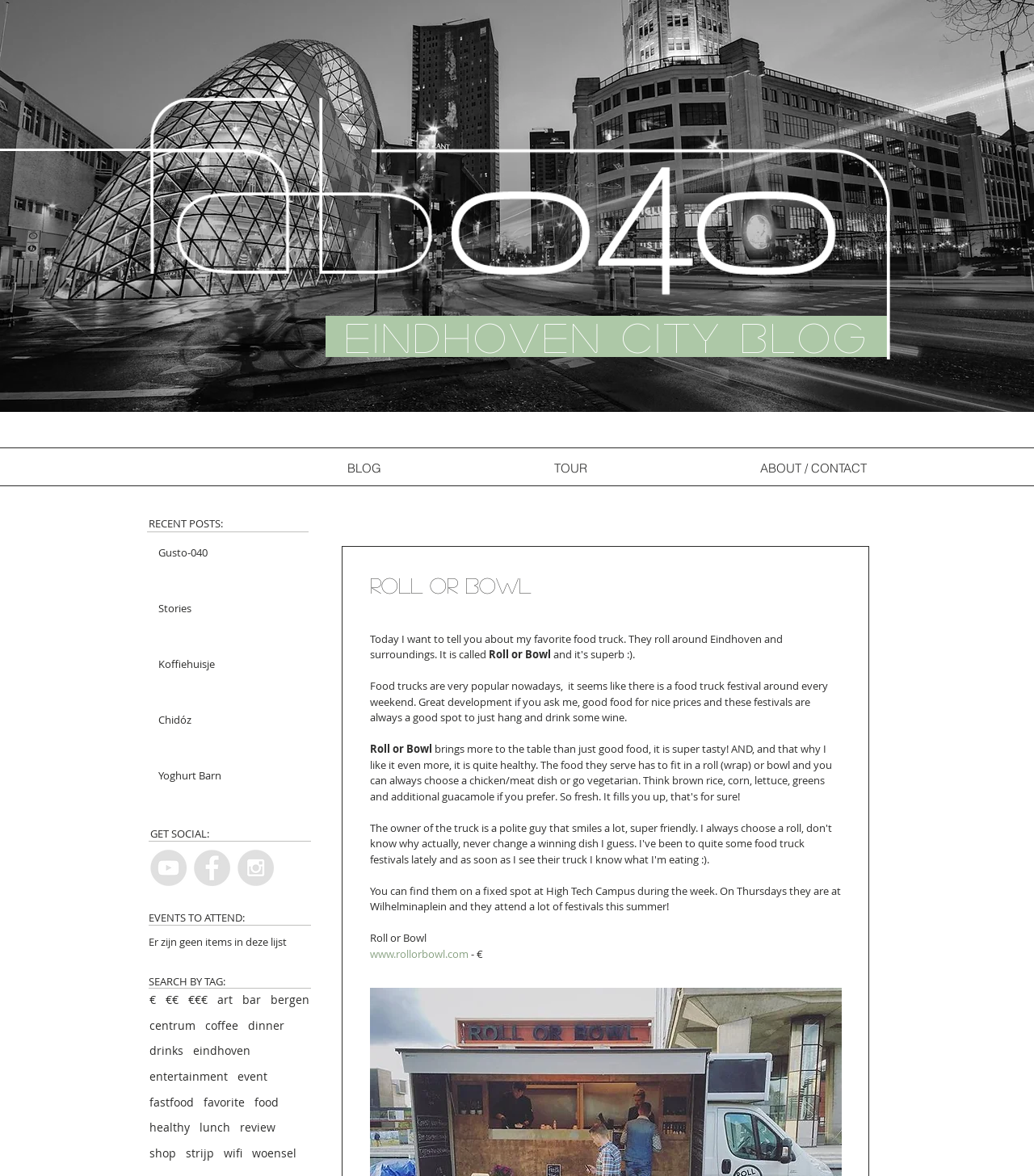Please find the bounding box coordinates in the format (top-left x, top-left y, bottom-right x, bottom-right y) for the given element description. Ensure the coordinates are floating point numbers between 0 and 1. Description: Read more ...

None